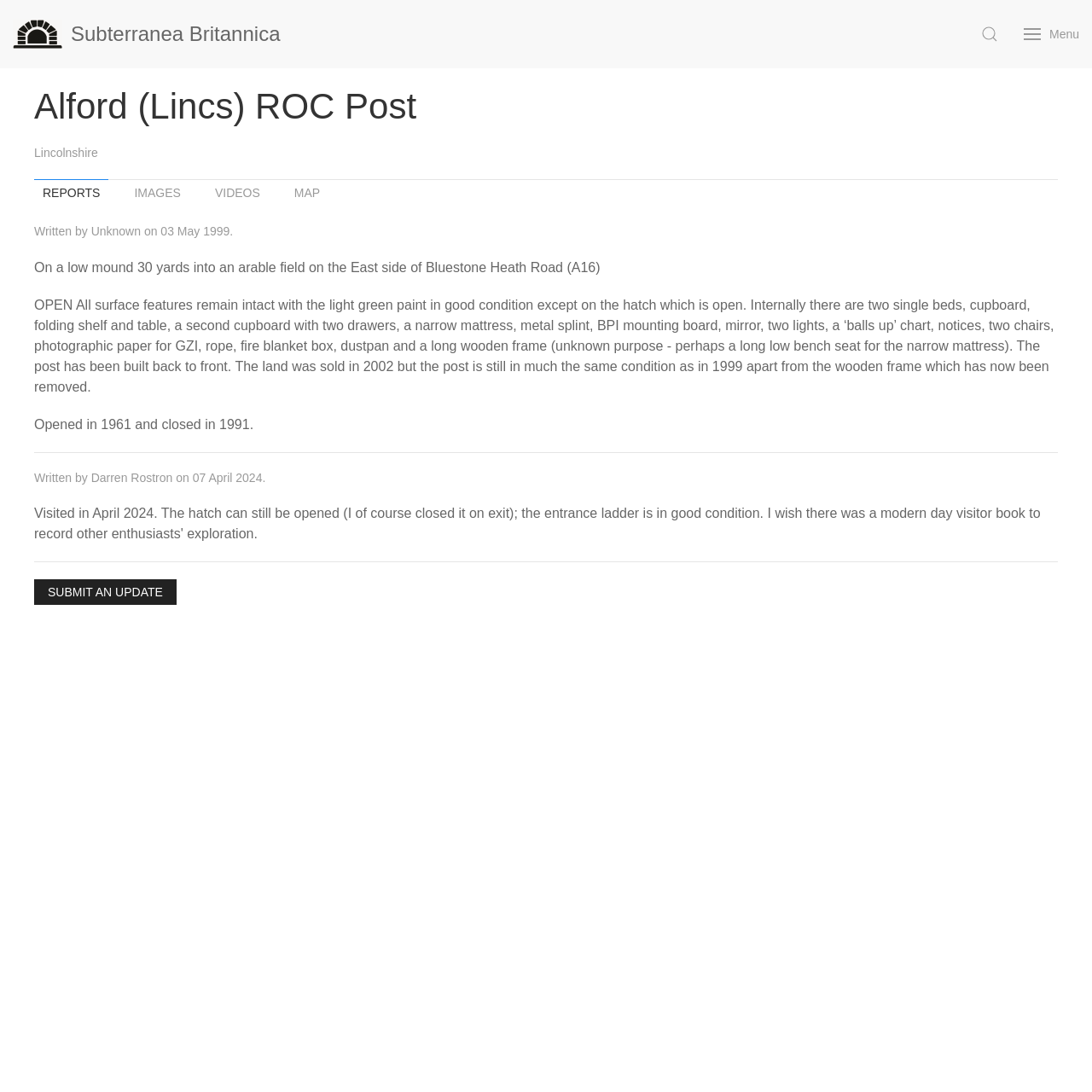Select the bounding box coordinates of the element I need to click to carry out the following instruction: "Click the Subterranea Britannica link".

[0.0, 0.0, 0.268, 0.062]